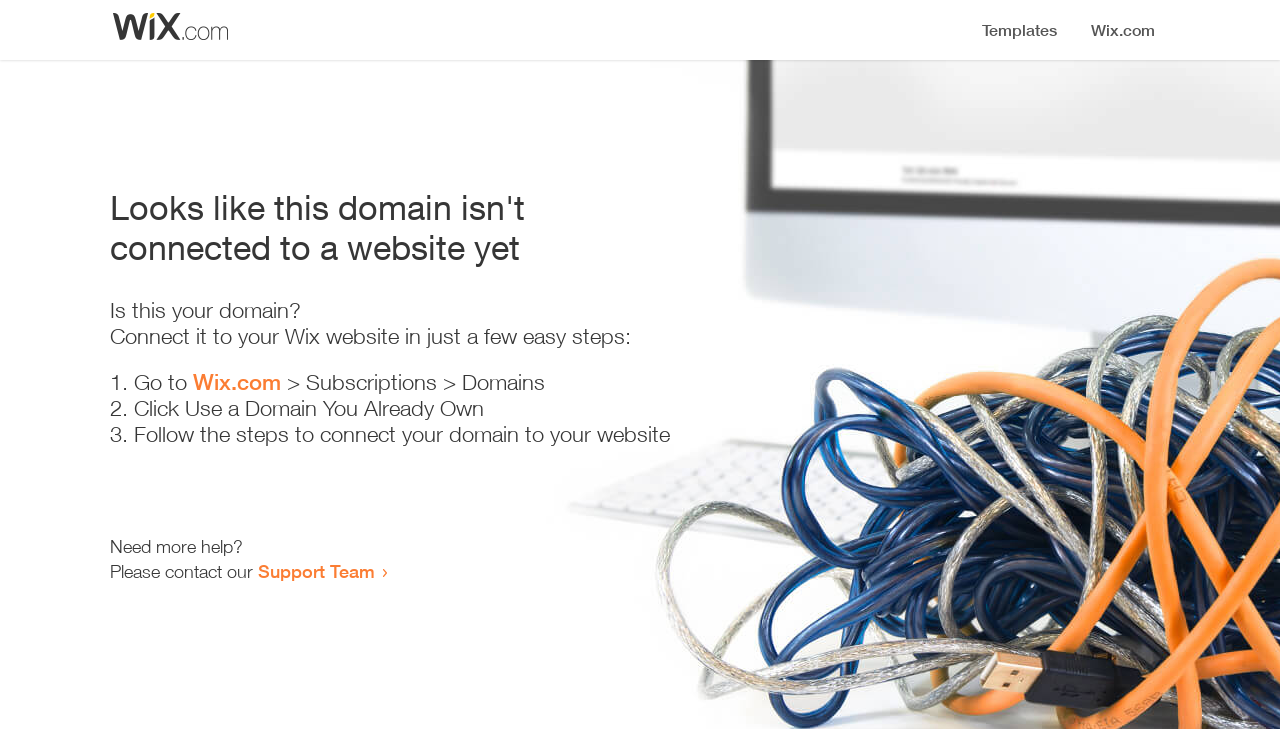Respond with a single word or phrase to the following question: What is the current status of the domain?

Not connected to a website